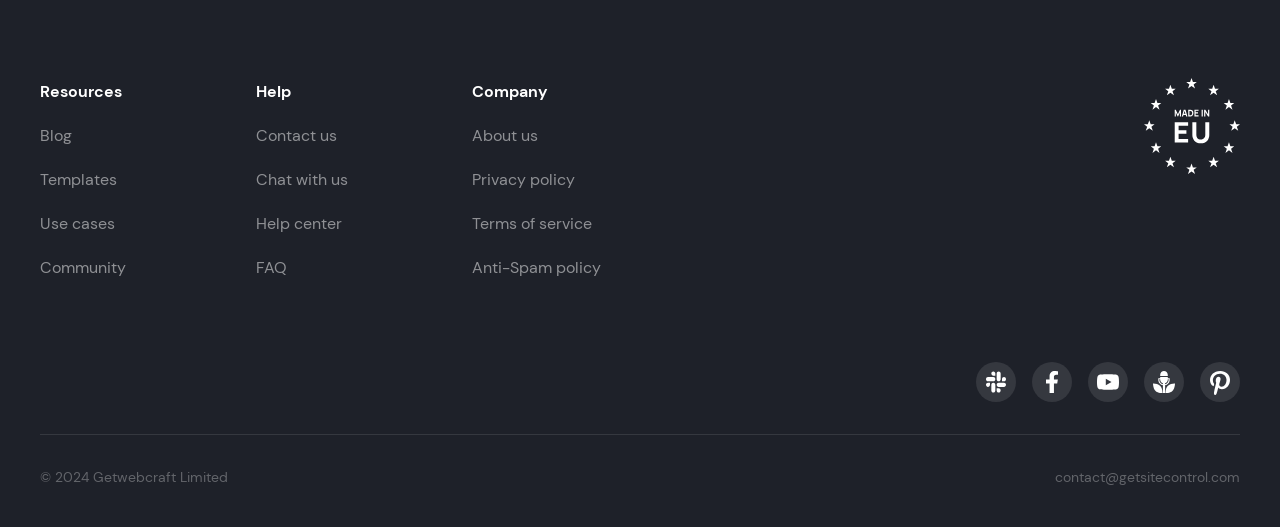What is the last link under the 'Help' category?
Using the information presented in the image, please offer a detailed response to the question.

Under the 'Help' category, I found four links: 'Contact us', 'Chat with us', 'Help center', and 'FAQ'. The last link is 'FAQ'.